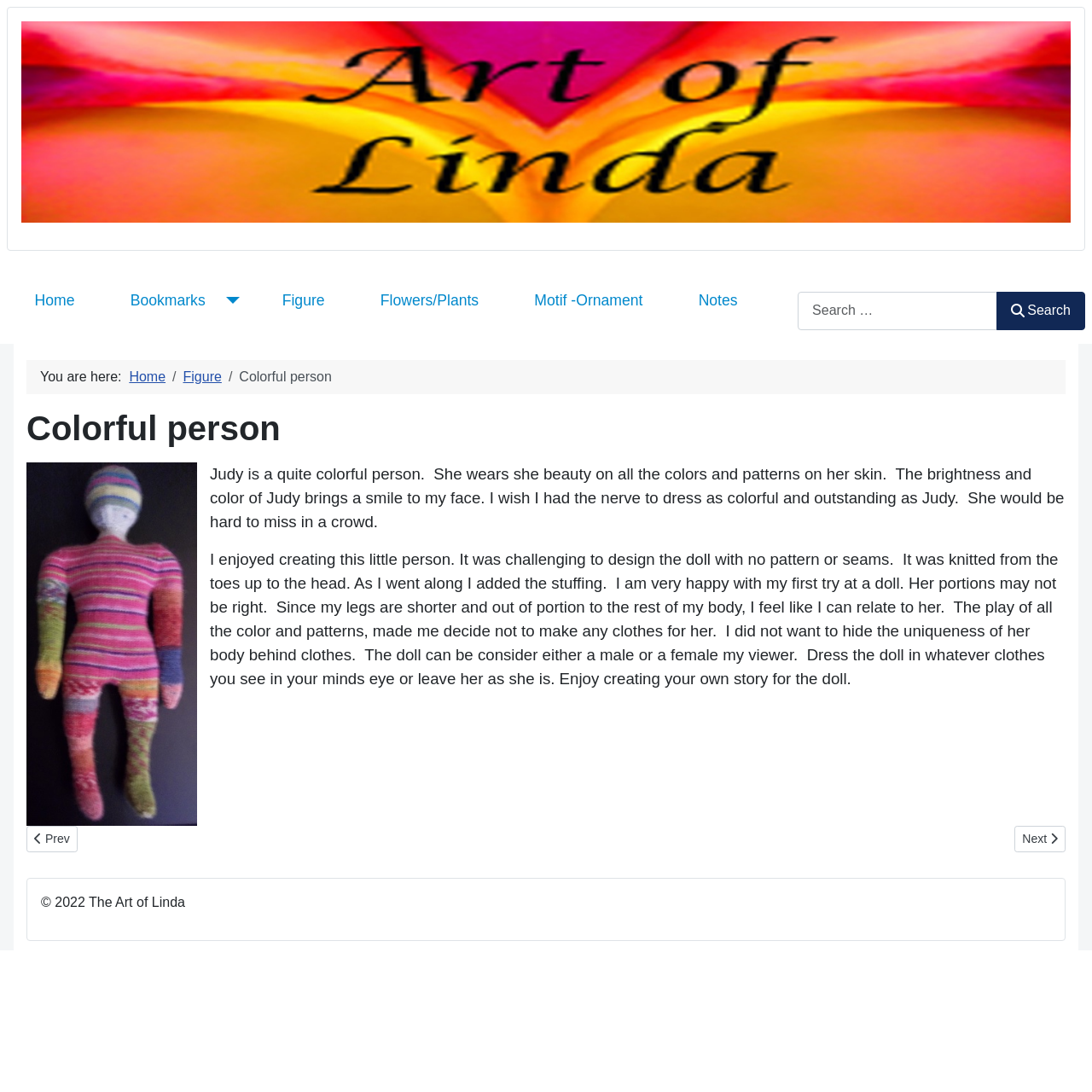What is the subject of the image on the webpage?
From the image, respond with a single word or phrase.

Knitted doll